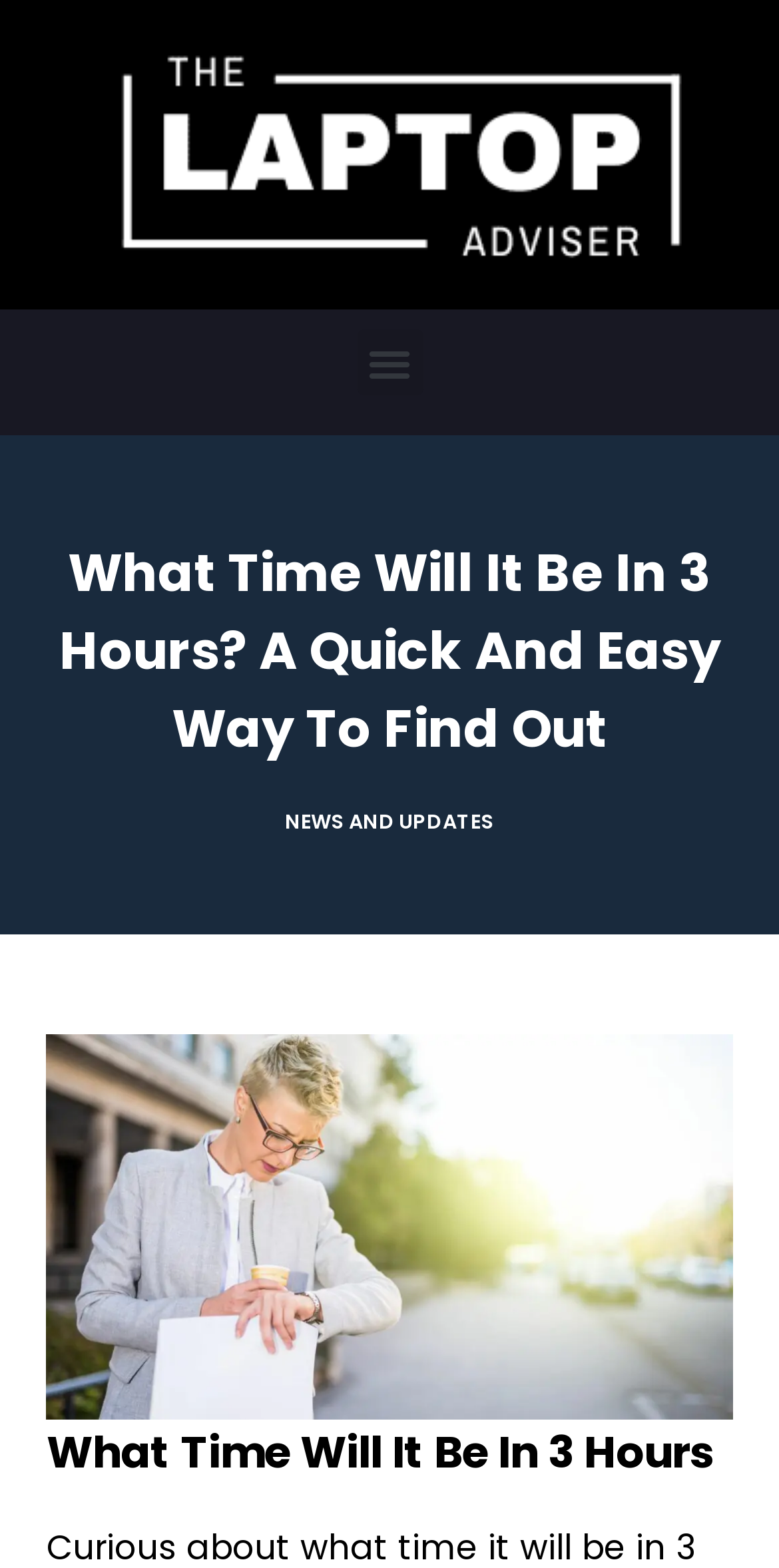What is the function of the button on the top-right?
Look at the image and answer the question with a single word or phrase.

Menu Toggle